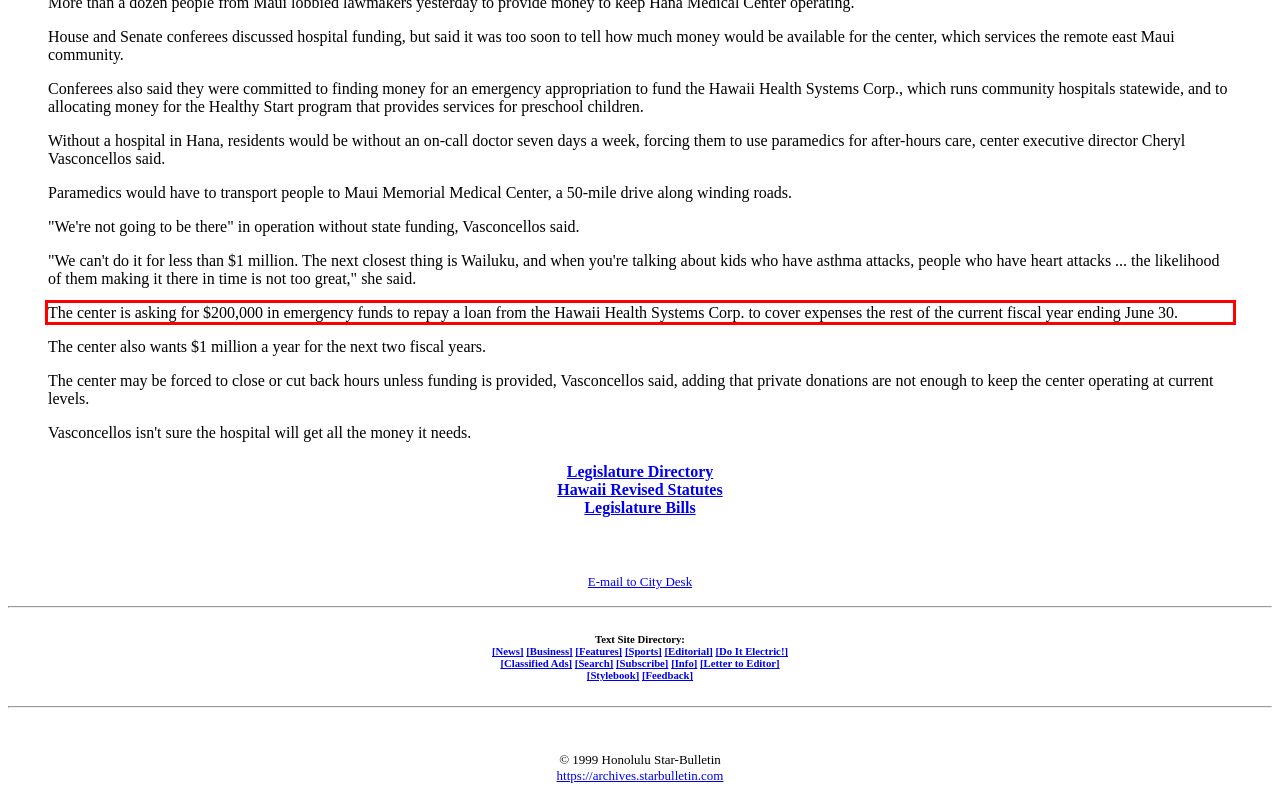Observe the screenshot of the webpage, locate the red bounding box, and extract the text content within it.

The center is asking for $200,000 in emergency funds to repay a loan from the Hawaii Health Systems Corp. to cover expenses the rest of the current fiscal year ending June 30.